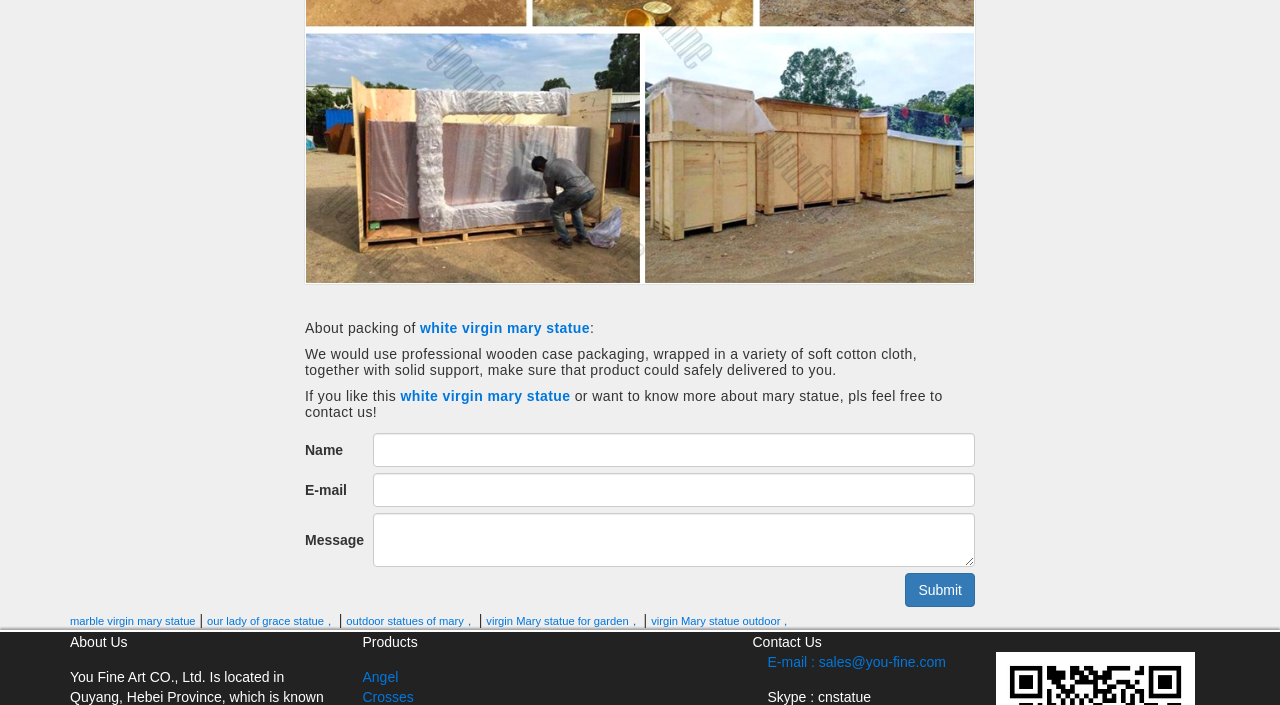Indicate the bounding box coordinates of the clickable region to achieve the following instruction: "click the 'marble virgin mary statue' link."

[0.055, 0.873, 0.153, 0.89]